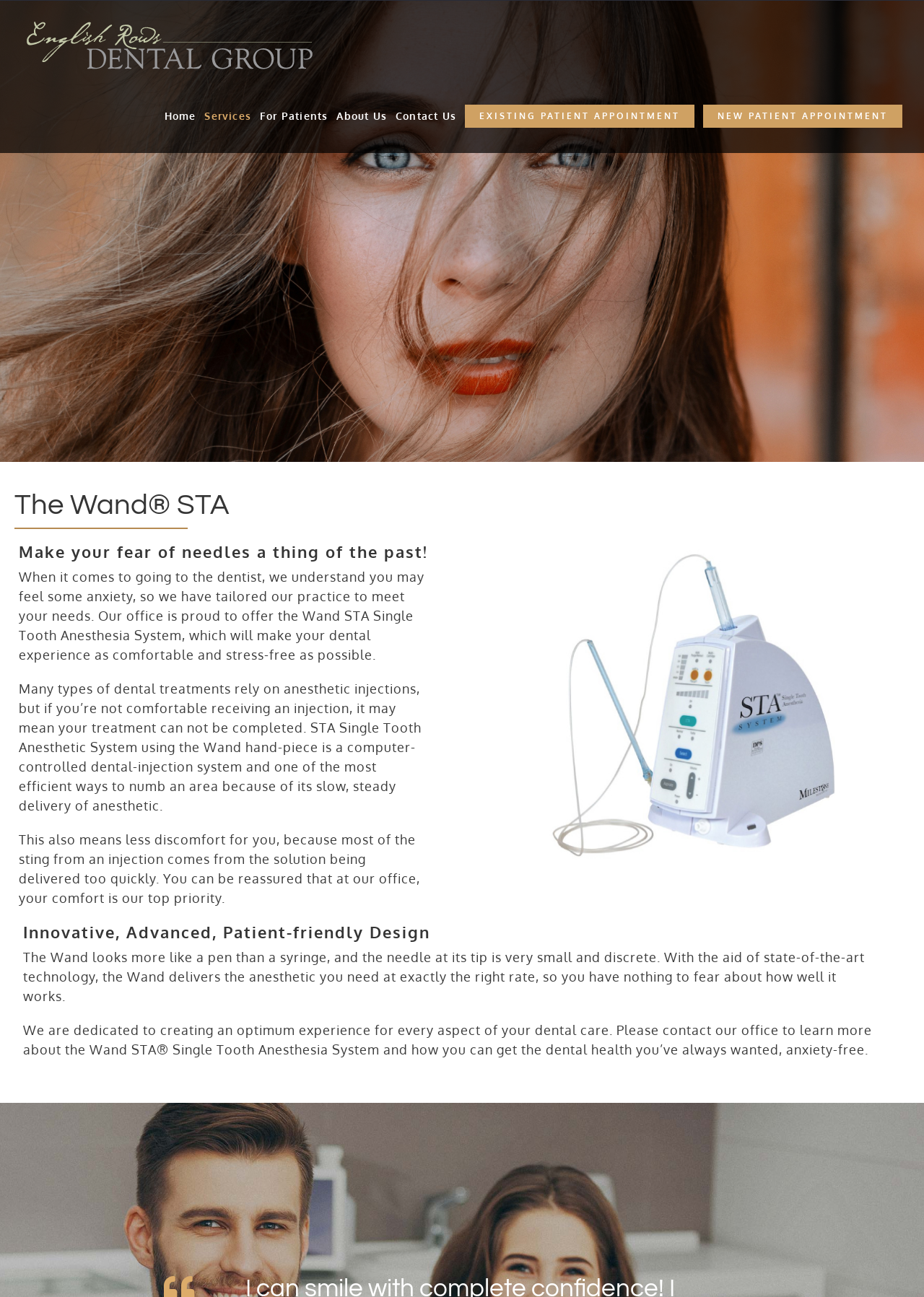What is the name of the dental group?
Based on the screenshot, respond with a single word or phrase.

English Rows Dental Group